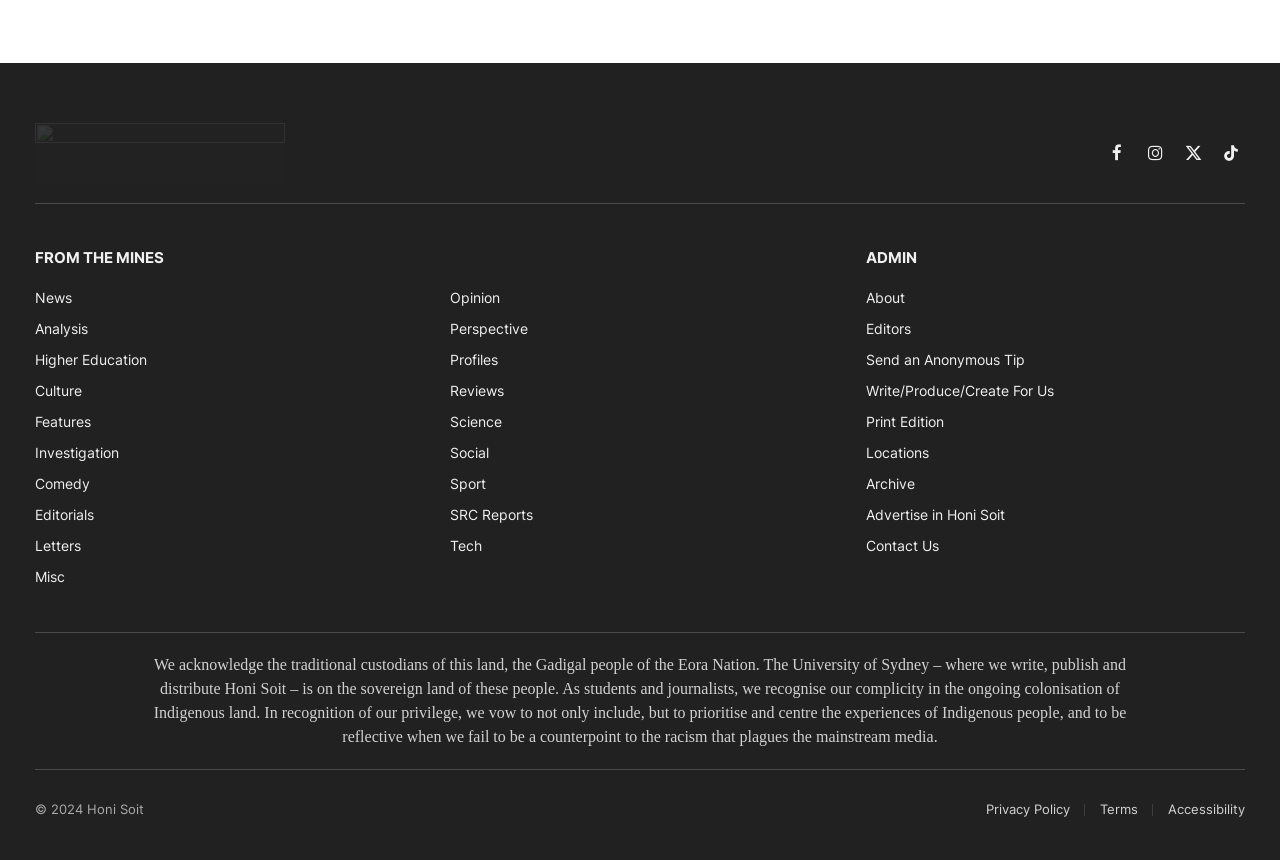Please reply to the following question with a single word or a short phrase:
What is the name of the publication?

Honi Soit